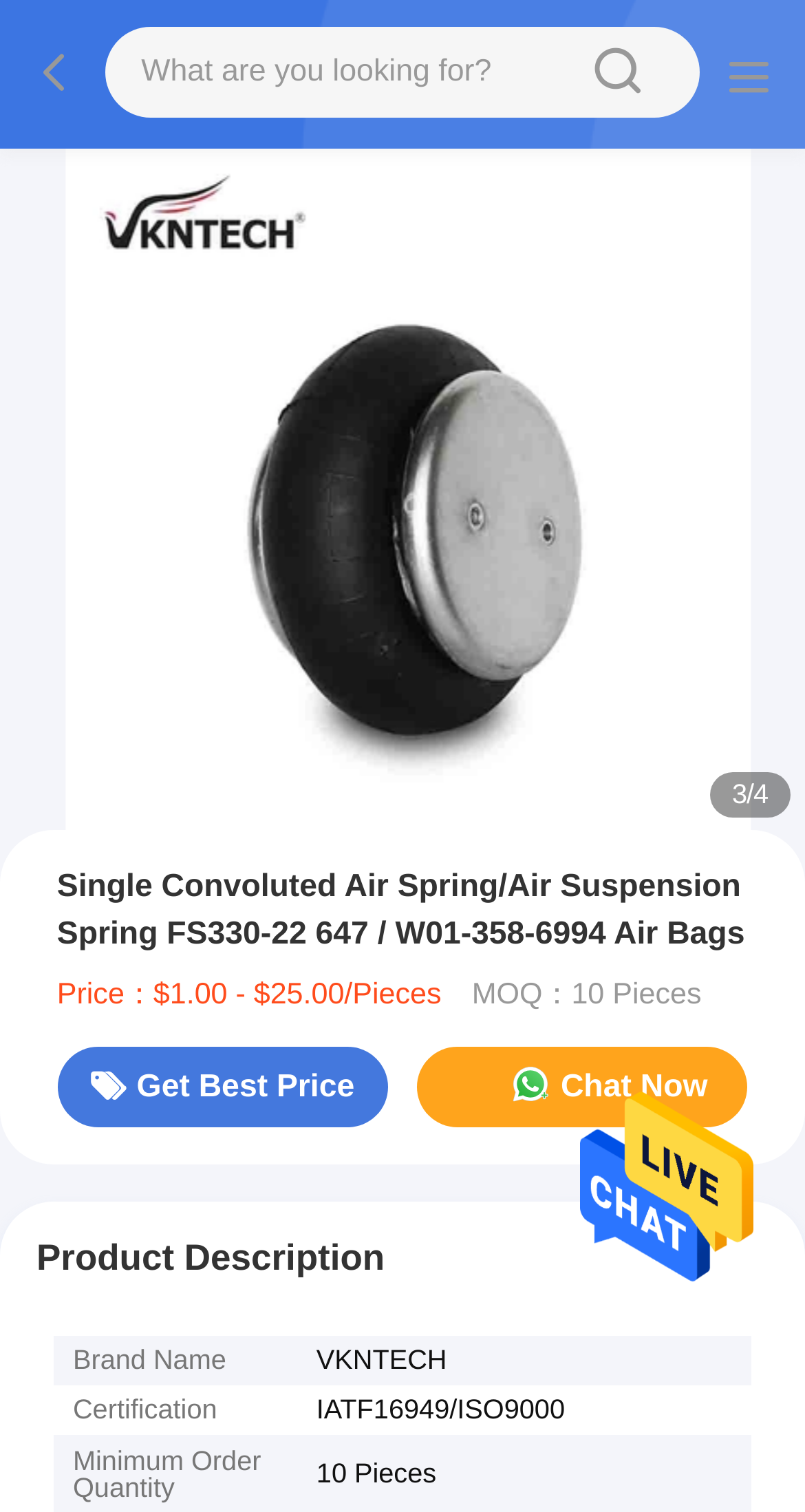Answer the question with a single word or phrase: 
What is the brand name of the air spring?

VKNTECH